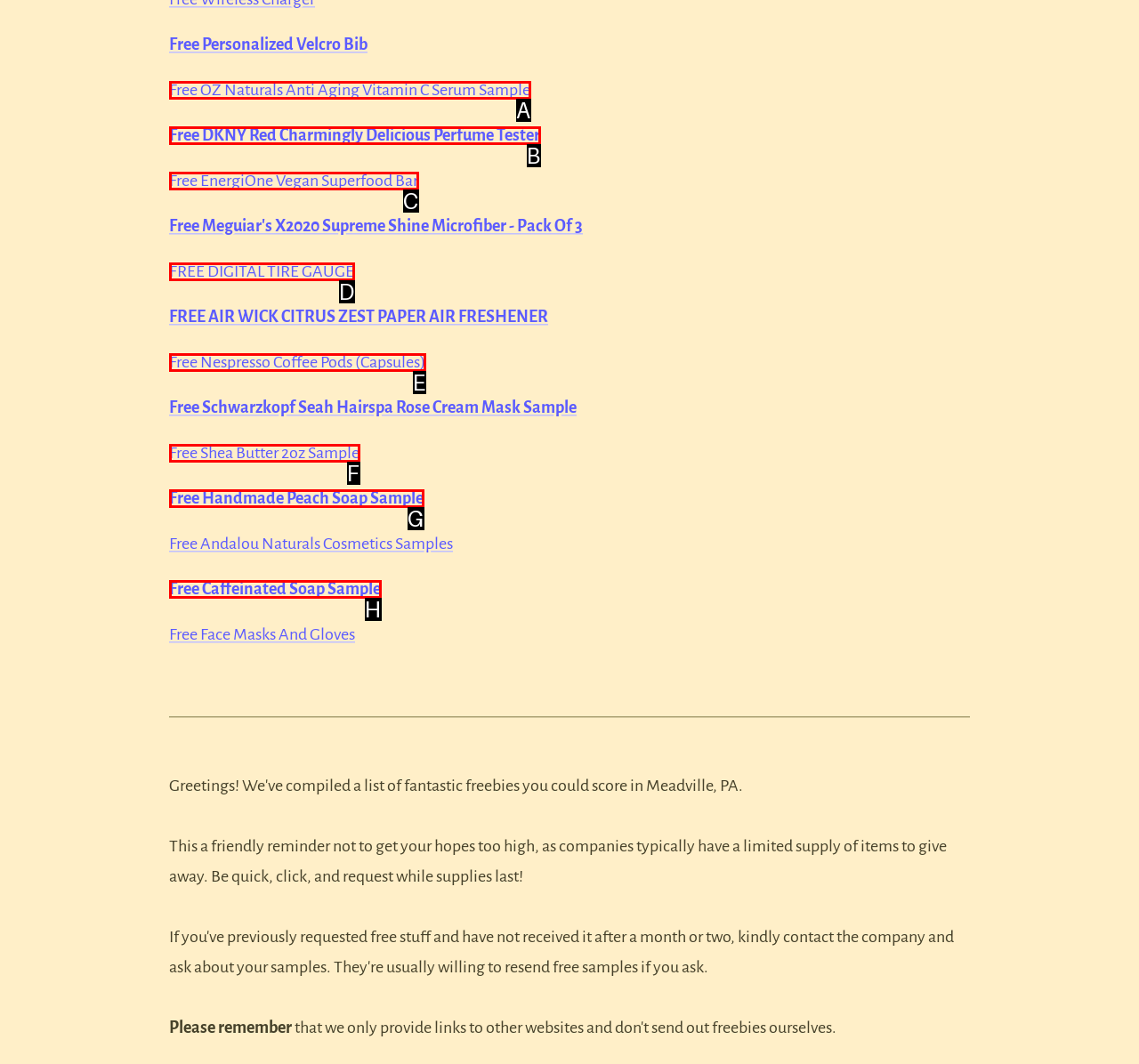Given the element description: Free EnergiOne Vegan Superfood Bar, choose the HTML element that aligns with it. Indicate your choice with the corresponding letter.

C